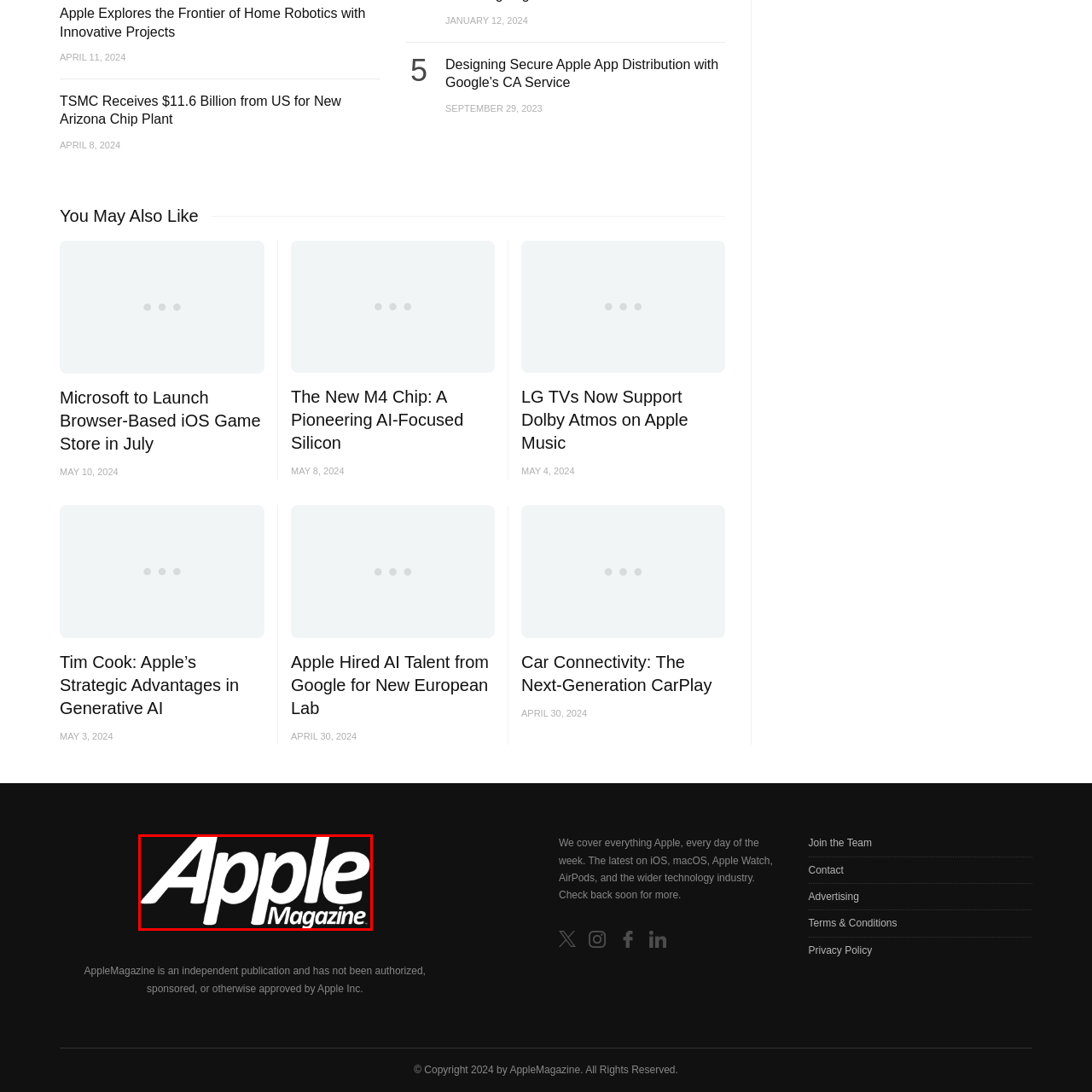Take a close look at the image outlined in red and answer the ensuing question with a single word or phrase:
What is the background color of the logo?

Dark